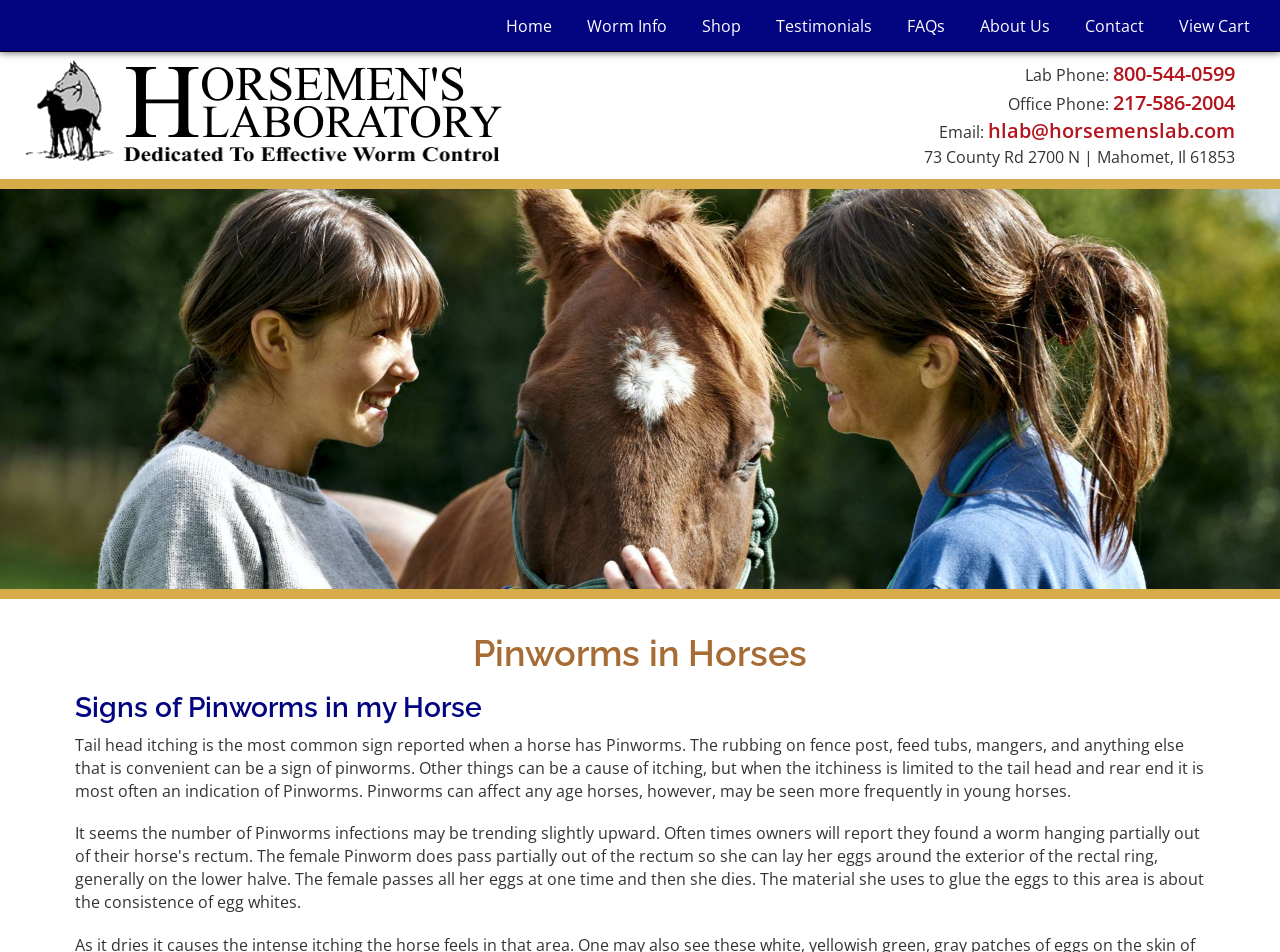What is the name of the laboratory?
Give a thorough and detailed response to the question.

I found the answer by looking at the top section of the webpage, where the laboratory's name is displayed prominently. The name is also mentioned in the link 'Horsemen's Laboratory are Experts in Worm Control'.